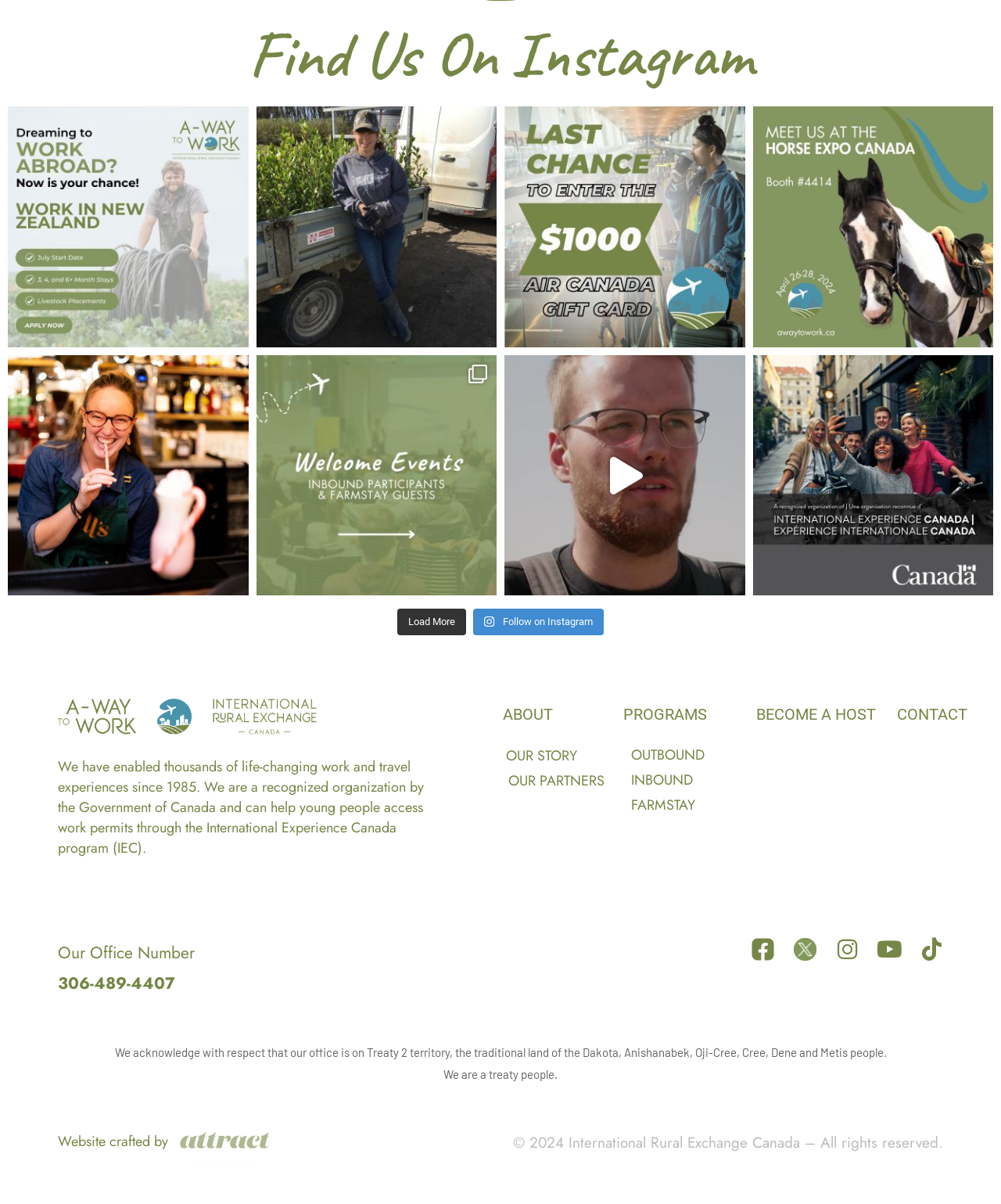Can you provide the bounding box coordinates for the element that should be clicked to implement the instruction: "Learn more about our inbound and outbound programs"?

[0.752, 0.295, 0.992, 0.495]